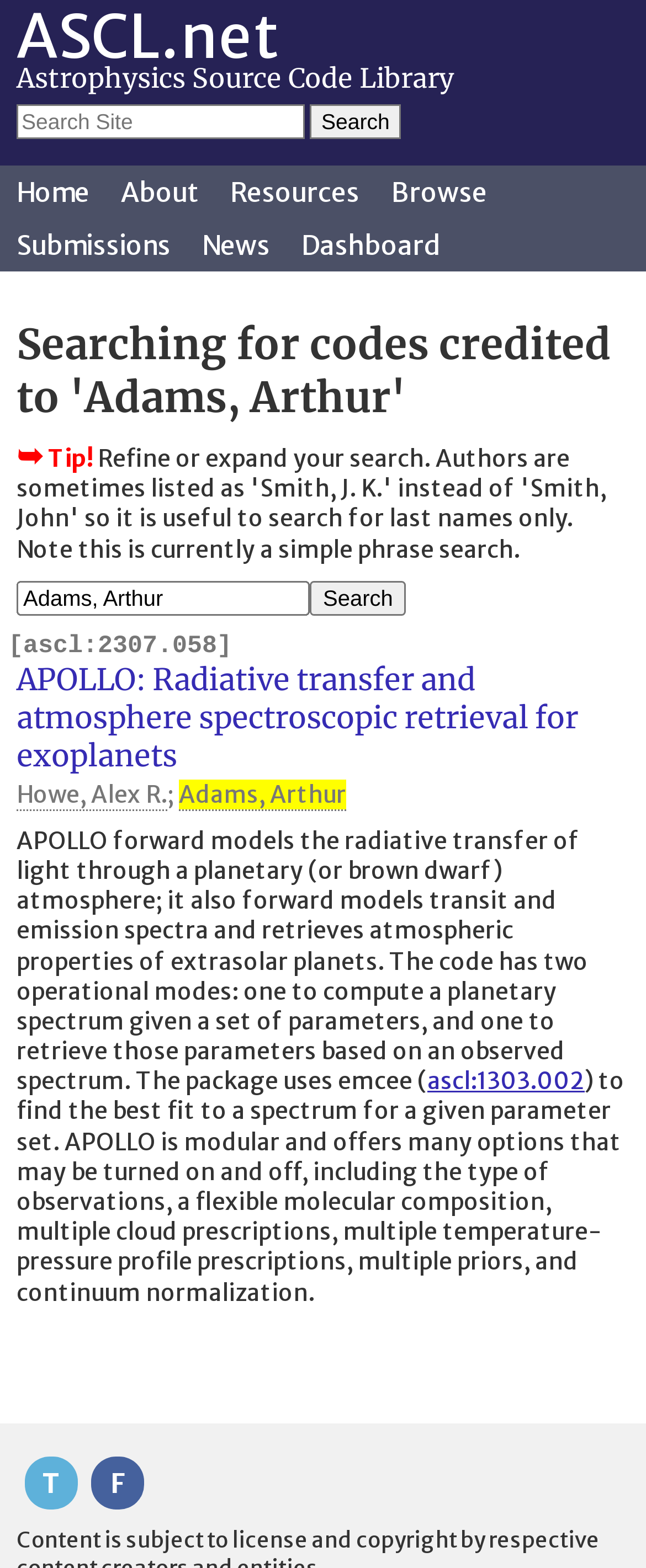Locate the bounding box coordinates of the element's region that should be clicked to carry out the following instruction: "Search for codes credited to 'Adams, Arthur'". The coordinates need to be four float numbers between 0 and 1, i.e., [left, top, right, bottom].

[0.479, 0.067, 0.621, 0.089]